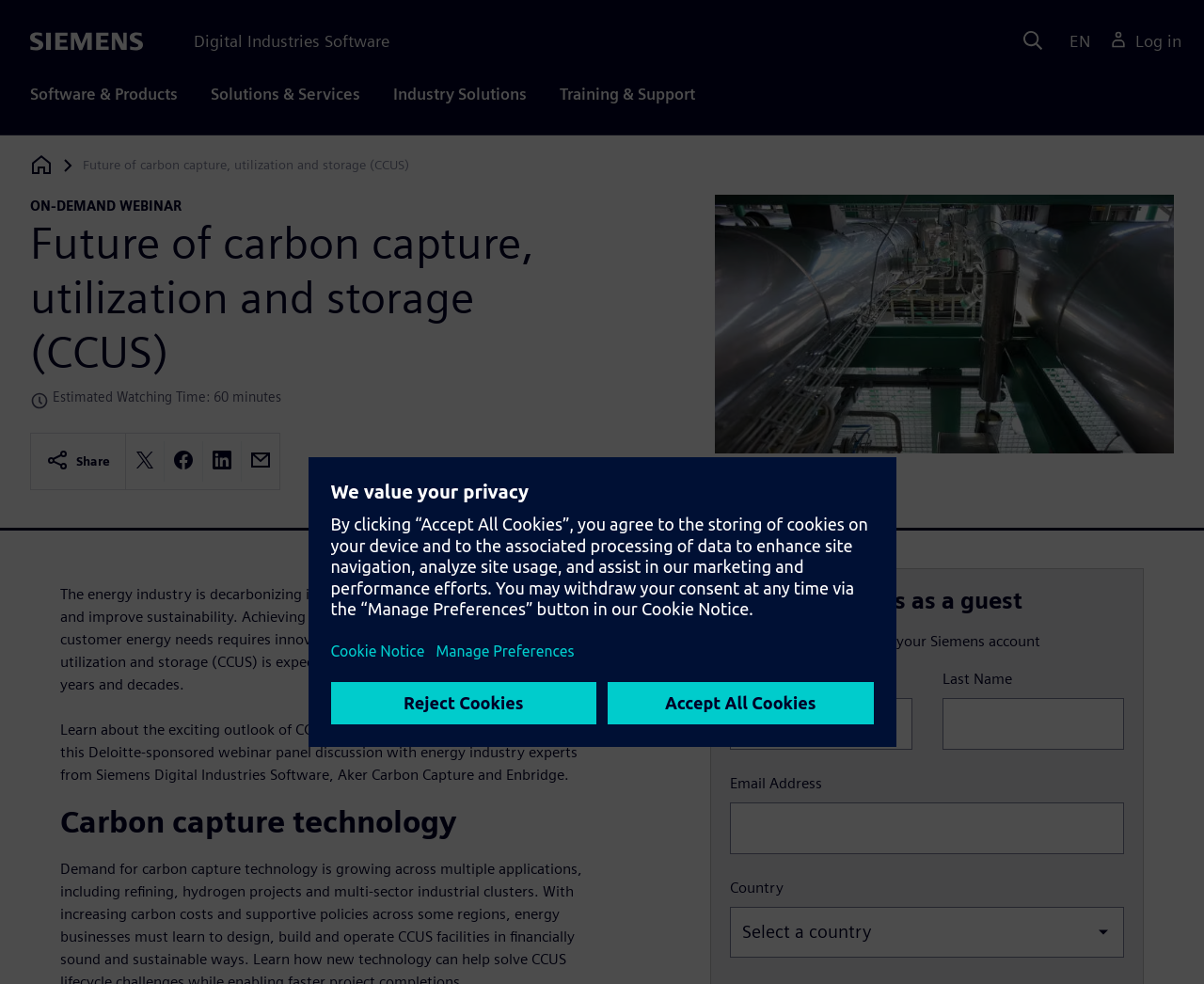Can you extract the primary headline text from the webpage?

Future of carbon capture, utilization and storage (CCUS)